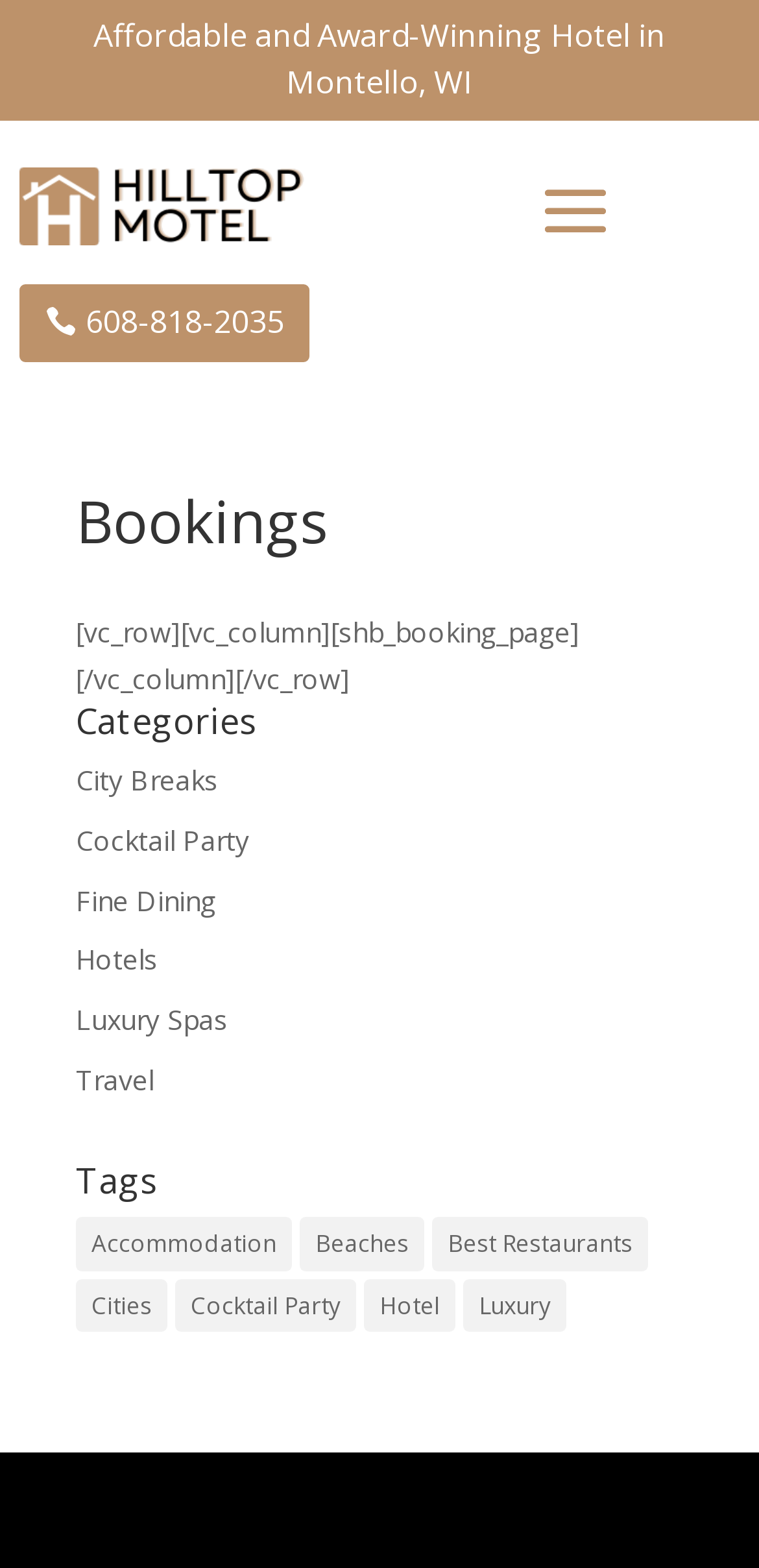Provide a one-word or one-phrase answer to the question:
How many categories are listed?

6